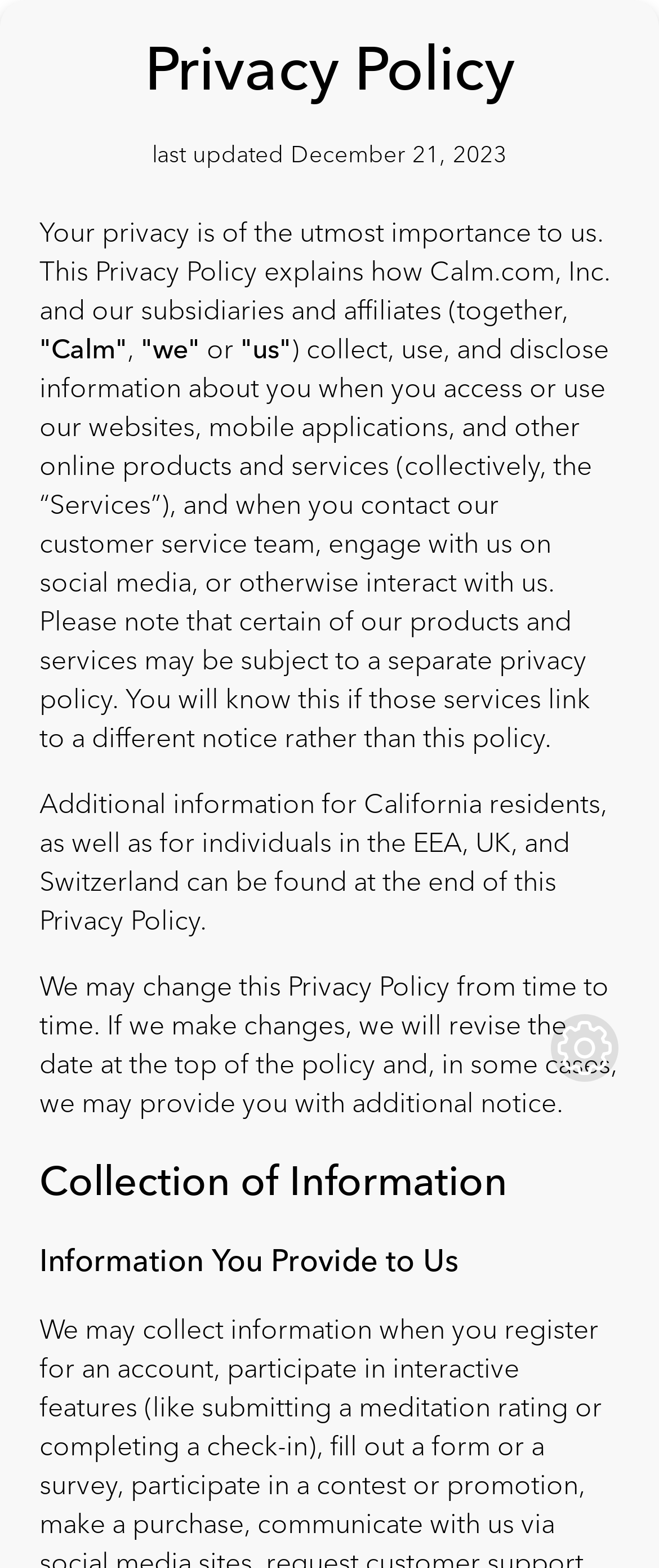Illustrate the webpage with a detailed description.

The webpage is about Calm's Privacy Policy. At the top, there is a heading "Privacy Policy" followed by a static text "last updated December 21, 2023". Below this, there is a paragraph of text that explains the importance of privacy and how Calm.com, Inc. and its subsidiaries and affiliates collect, use, and disclose information about users. This paragraph is divided into several static text elements, but they form a cohesive block of text.

To the right of the main text block, there is an image, but its content is not described. 

Further down the page, there are several headings, including "Collection of Information" and "Information You Provide to Us", which suggest that the page is organized into sections that explain different aspects of Calm's privacy policy. 

Additionally, there is a static text element that provides additional information for California residents, as well as for individuals in the EEA, UK, and Switzerland, and another static text element that explains how Calm may change this Privacy Policy from time to time.